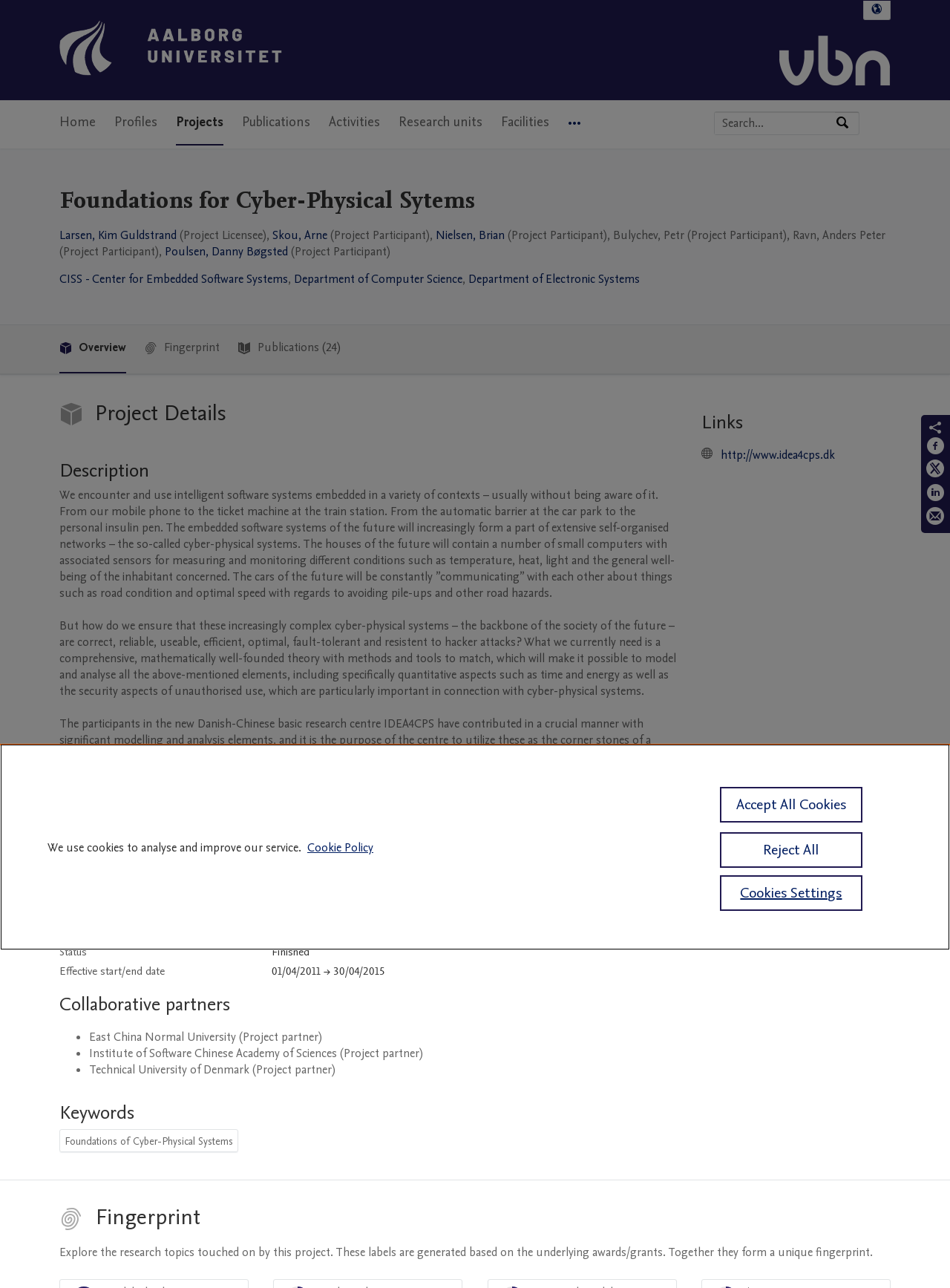Identify the bounding box coordinates for the region of the element that should be clicked to carry out the instruction: "Share on Facebook". The bounding box coordinates should be four float numbers between 0 and 1, i.e., [left, top, right, bottom].

[0.975, 0.339, 0.995, 0.357]